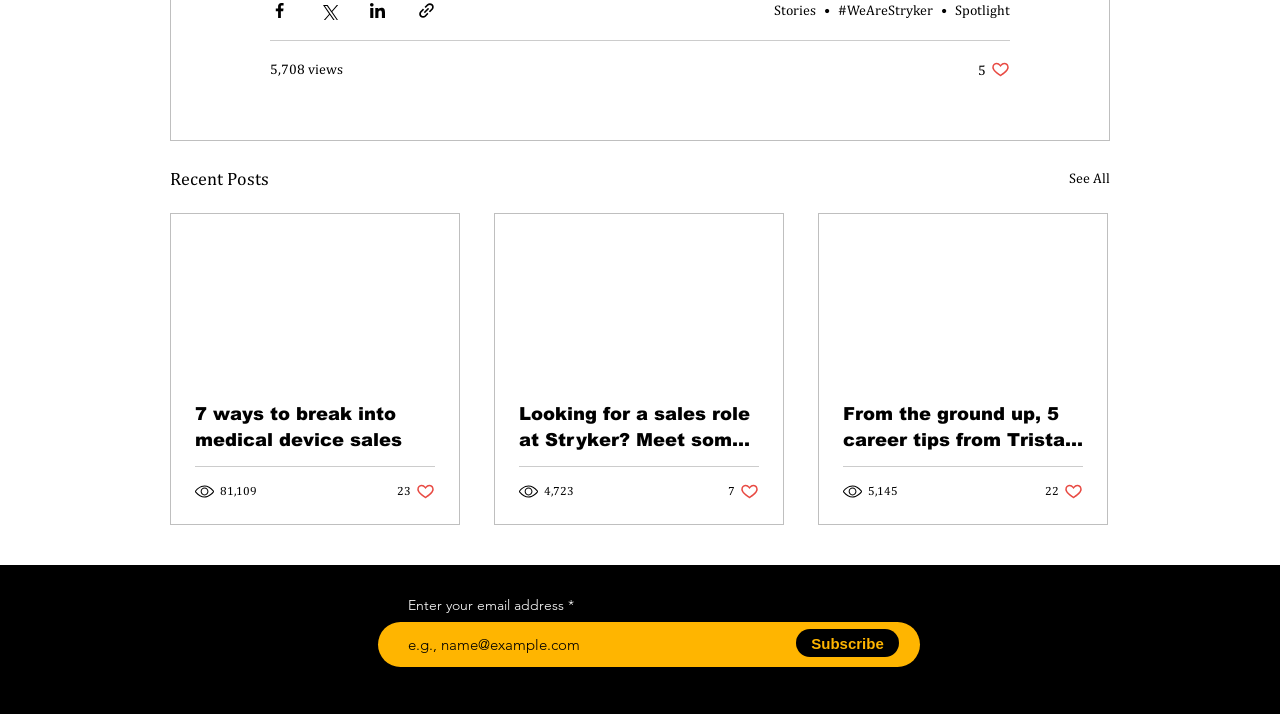Determine the bounding box coordinates of the region to click in order to accomplish the following instruction: "Subscribe to the newsletter". Provide the coordinates as four float numbers between 0 and 1, specifically [left, top, right, bottom].

[0.622, 0.881, 0.702, 0.92]